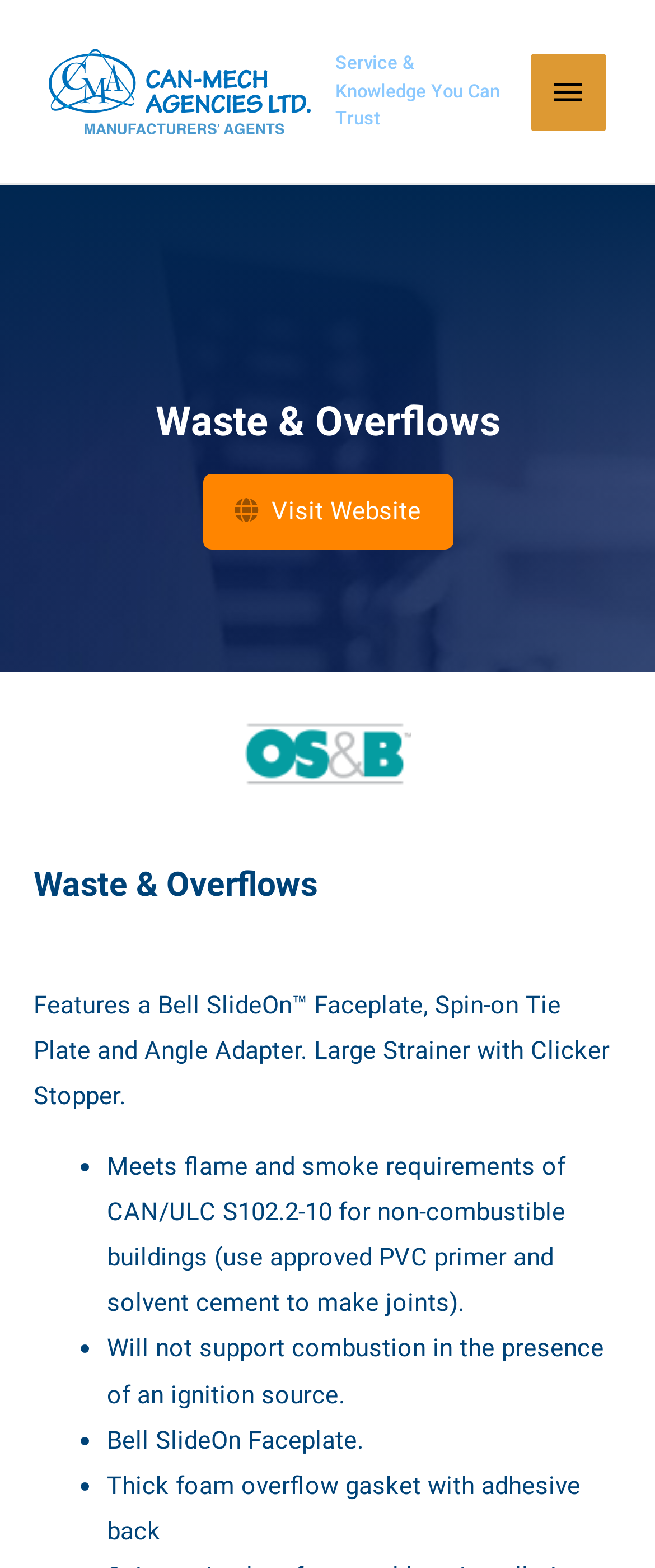What is the name of the company associated with this webpage?
Offer a detailed and exhaustive answer to the question.

The company name 'Can-Mech Agencies Ltd.' is mentioned in the link at the top of the webpage, and also appears as an image with the same name, indicating that it is the company associated with this webpage.